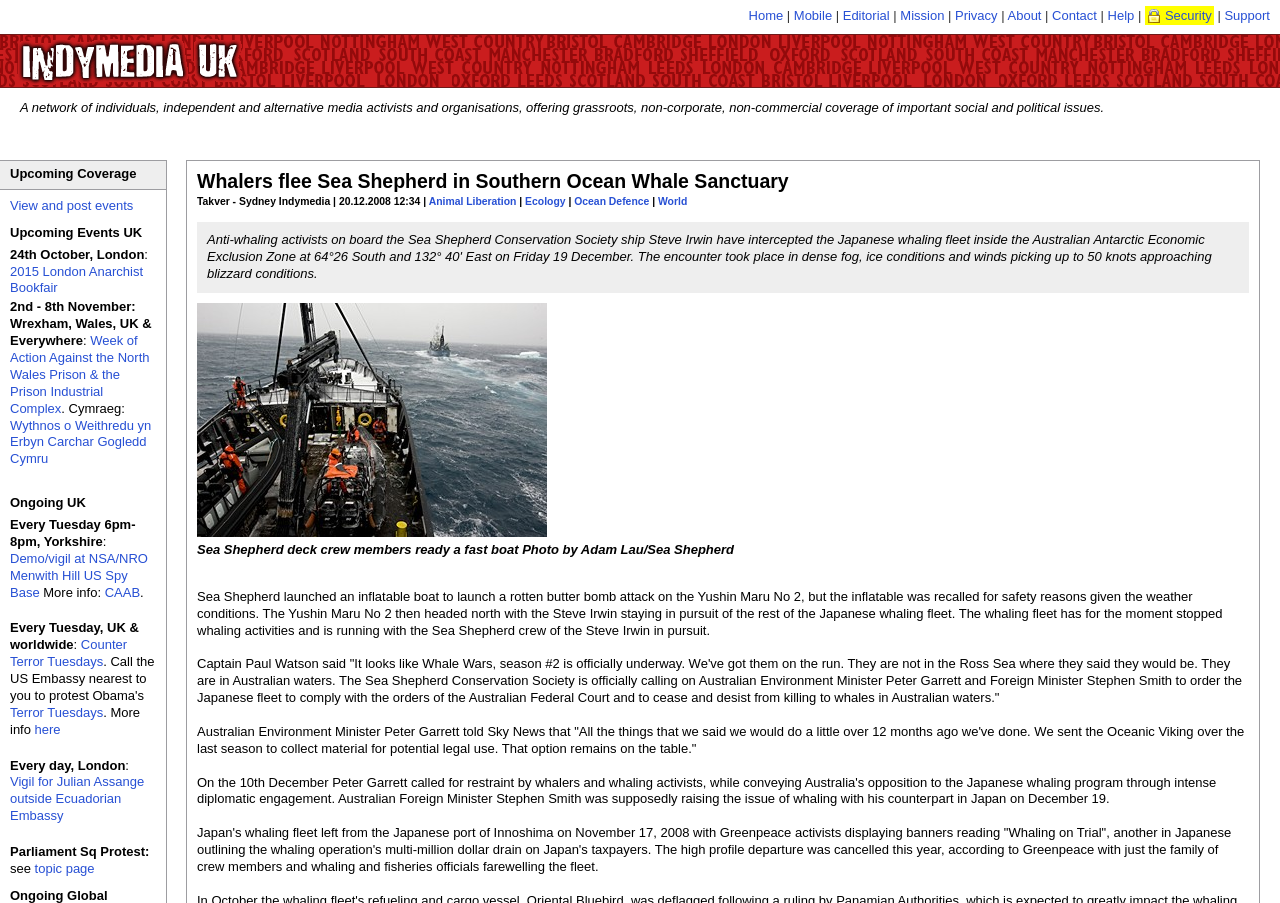What is the purpose of the Sea Shepherd crew?
Provide a detailed and extensive answer to the question.

The article states that the Sea Shepherd crew is pursuing the Japanese whaling fleet to stop them from whaling. This can be inferred from the quote by Captain Paul Watson, who says 'We've got them on the run. They are not in the Ross Sea where they said they would be. They are in Australian waters.'